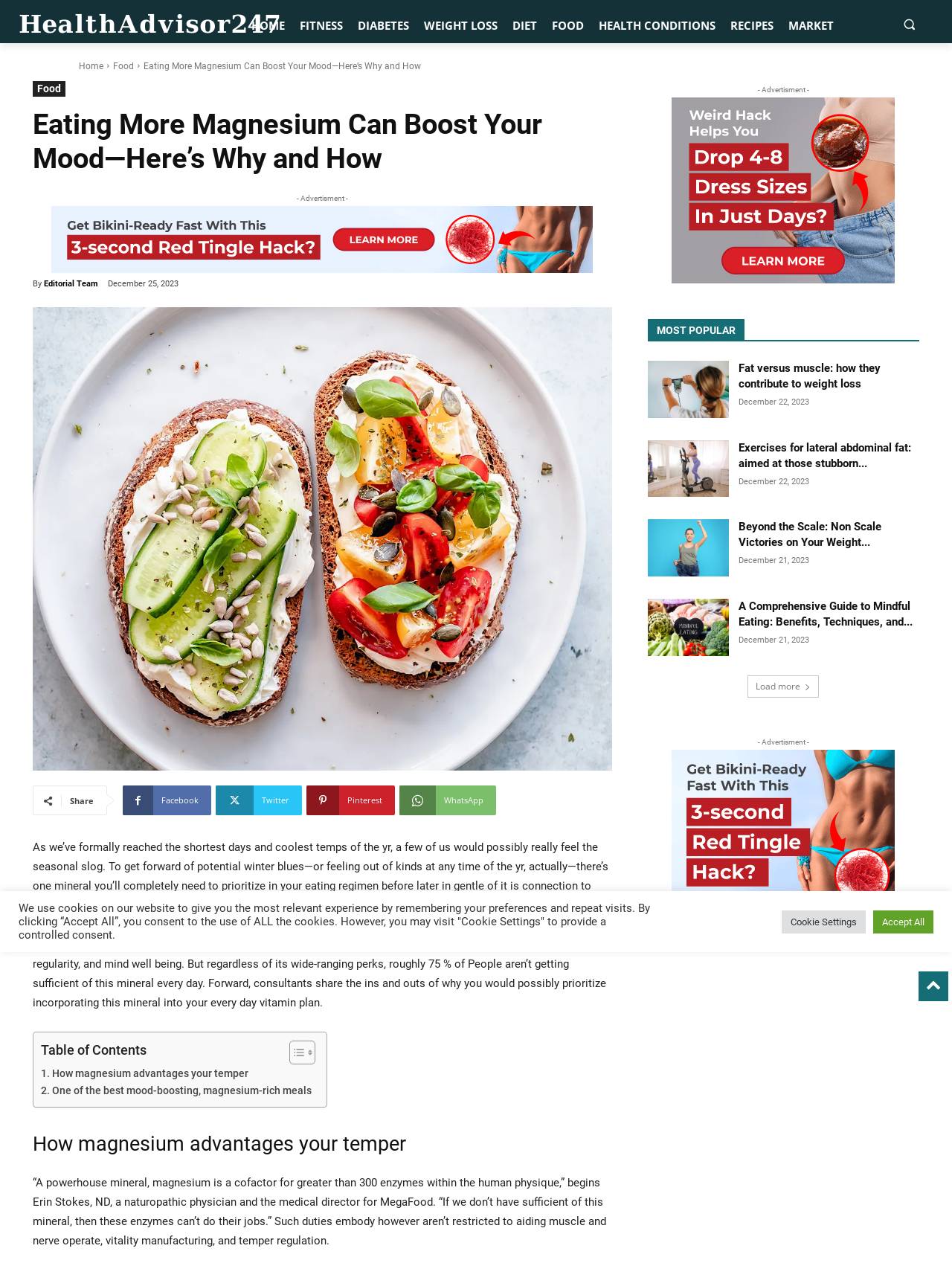Please specify the coordinates of the bounding box for the element that should be clicked to carry out this instruction: "Go to 'HOME' page". The coordinates must be four float numbers between 0 and 1, formatted as [left, top, right, bottom].

[0.256, 0.006, 0.307, 0.034]